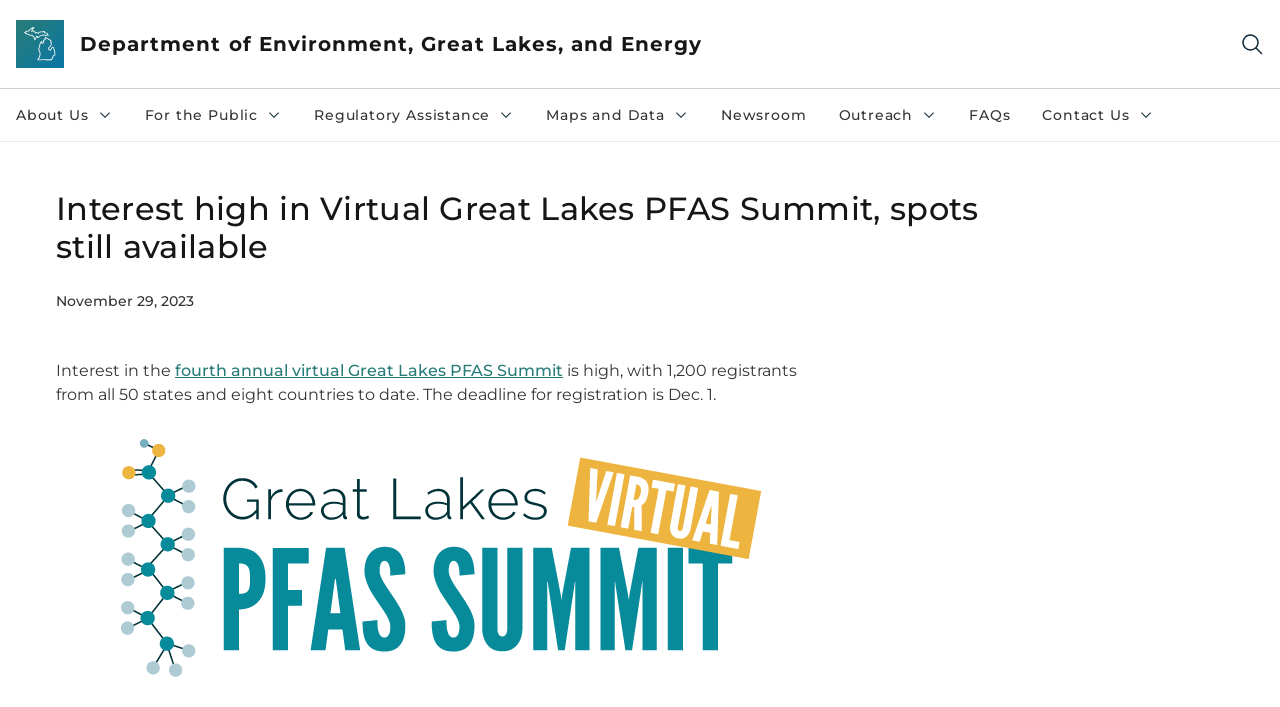Can you pinpoint the bounding box coordinates for the clickable element required for this instruction: "Search"? The coordinates should be four float numbers between 0 and 1, i.e., [left, top, right, bottom].

[0.969, 0.045, 0.988, 0.08]